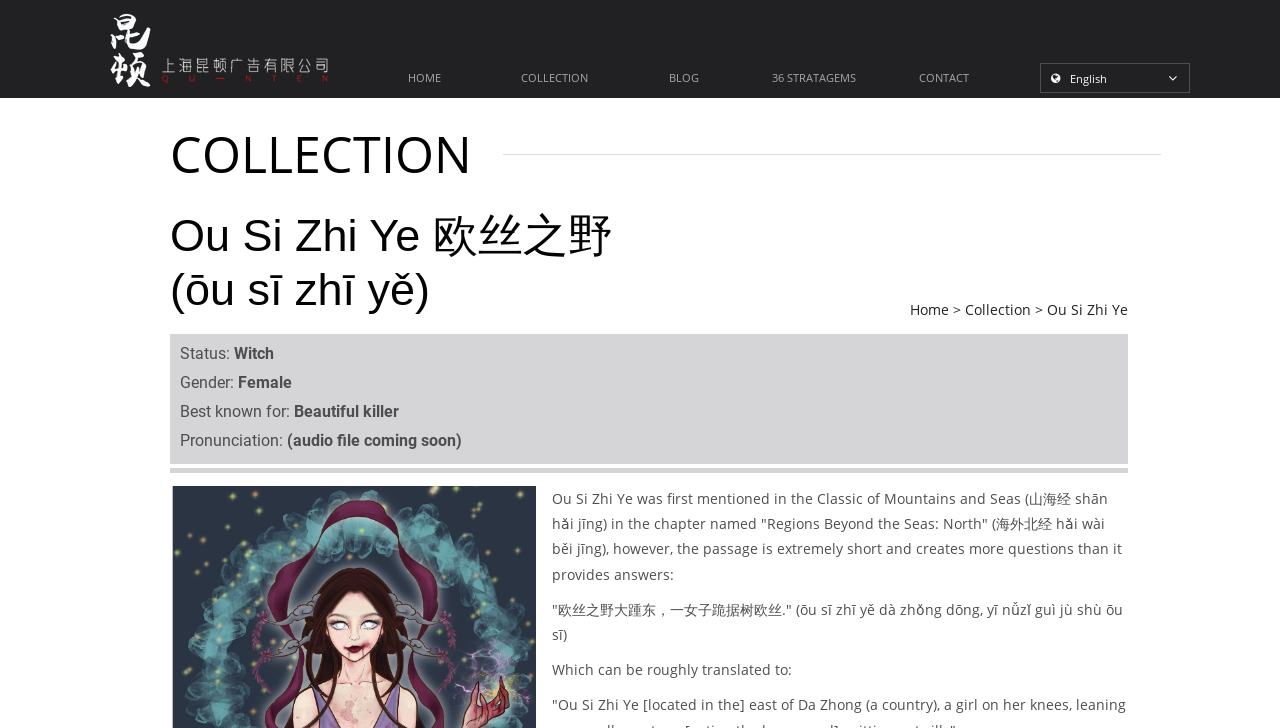What is the pronunciation of Ou Si Zhi Ye?
Using the image as a reference, give a one-word or short phrase answer.

Audio file coming soon